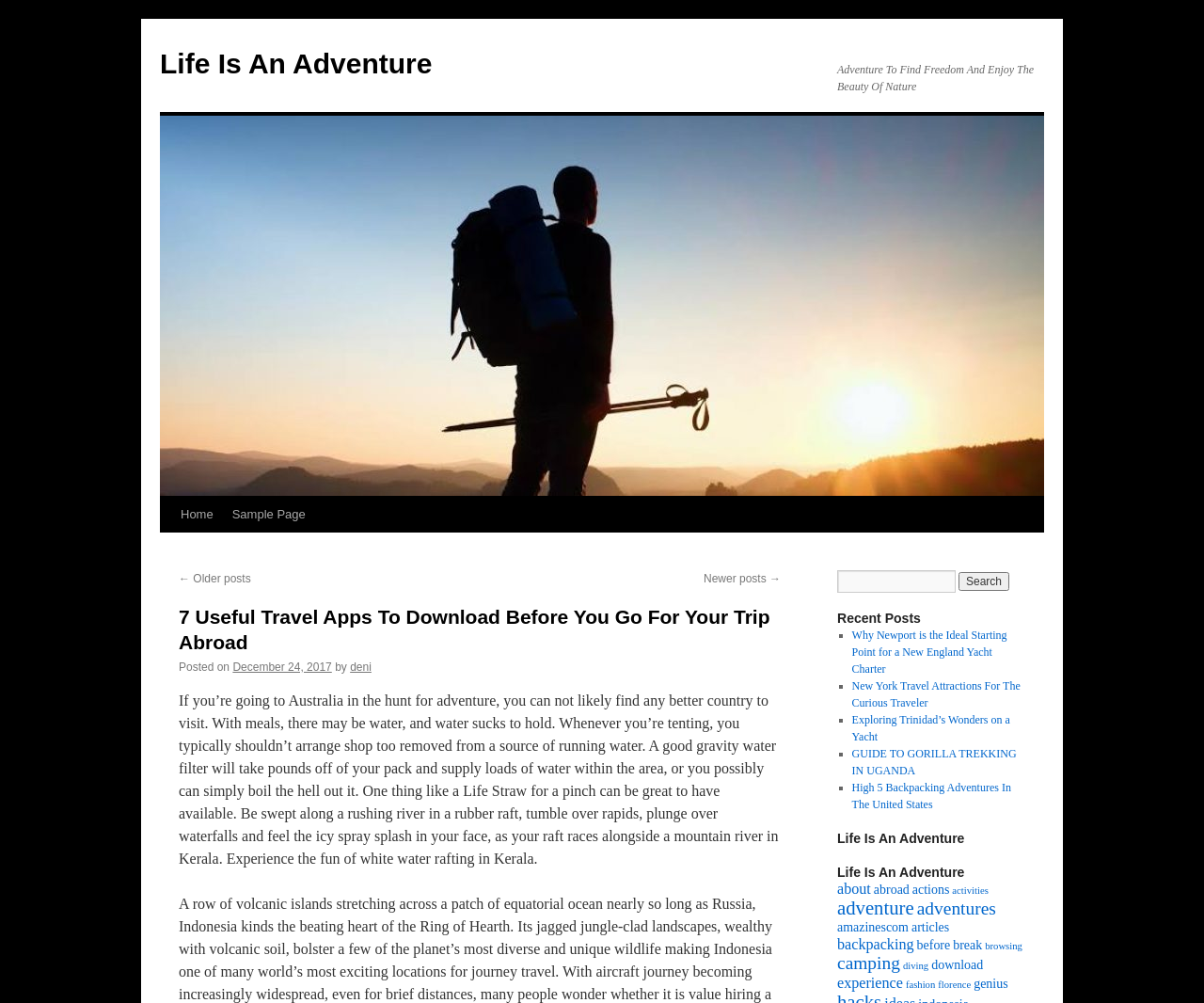What is the topic of the article?
Please provide a detailed and comprehensive answer to the question.

I determined this answer by examining the link element '7 Useful Travel Apps To Download Before You Go For Your Trip Abroad' which suggests that the article is about travel apps.